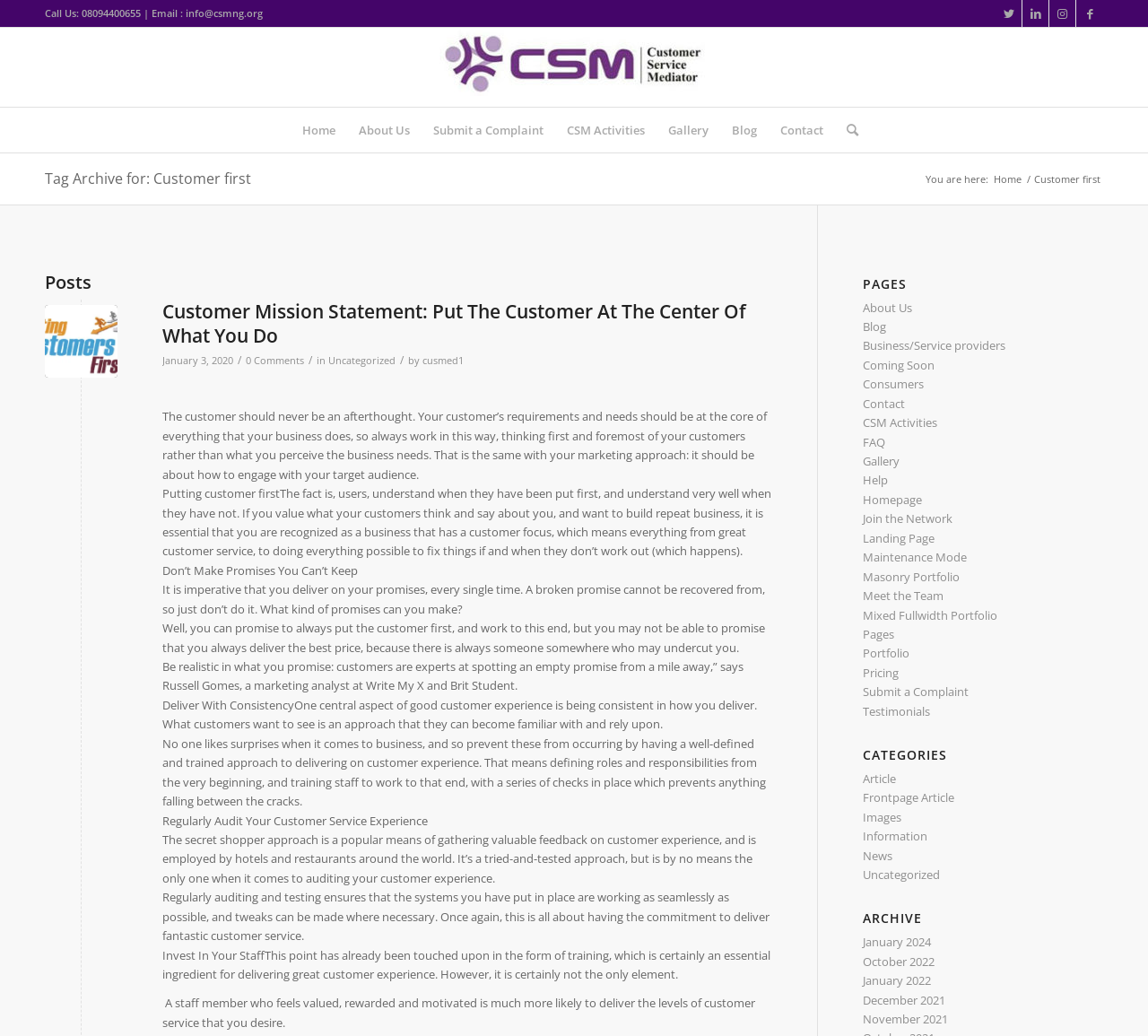Find the bounding box coordinates of the element you need to click on to perform this action: 'View the customer mission statement'. The coordinates should be represented by four float values between 0 and 1, in the format [left, top, right, bottom].

[0.141, 0.288, 0.65, 0.336]